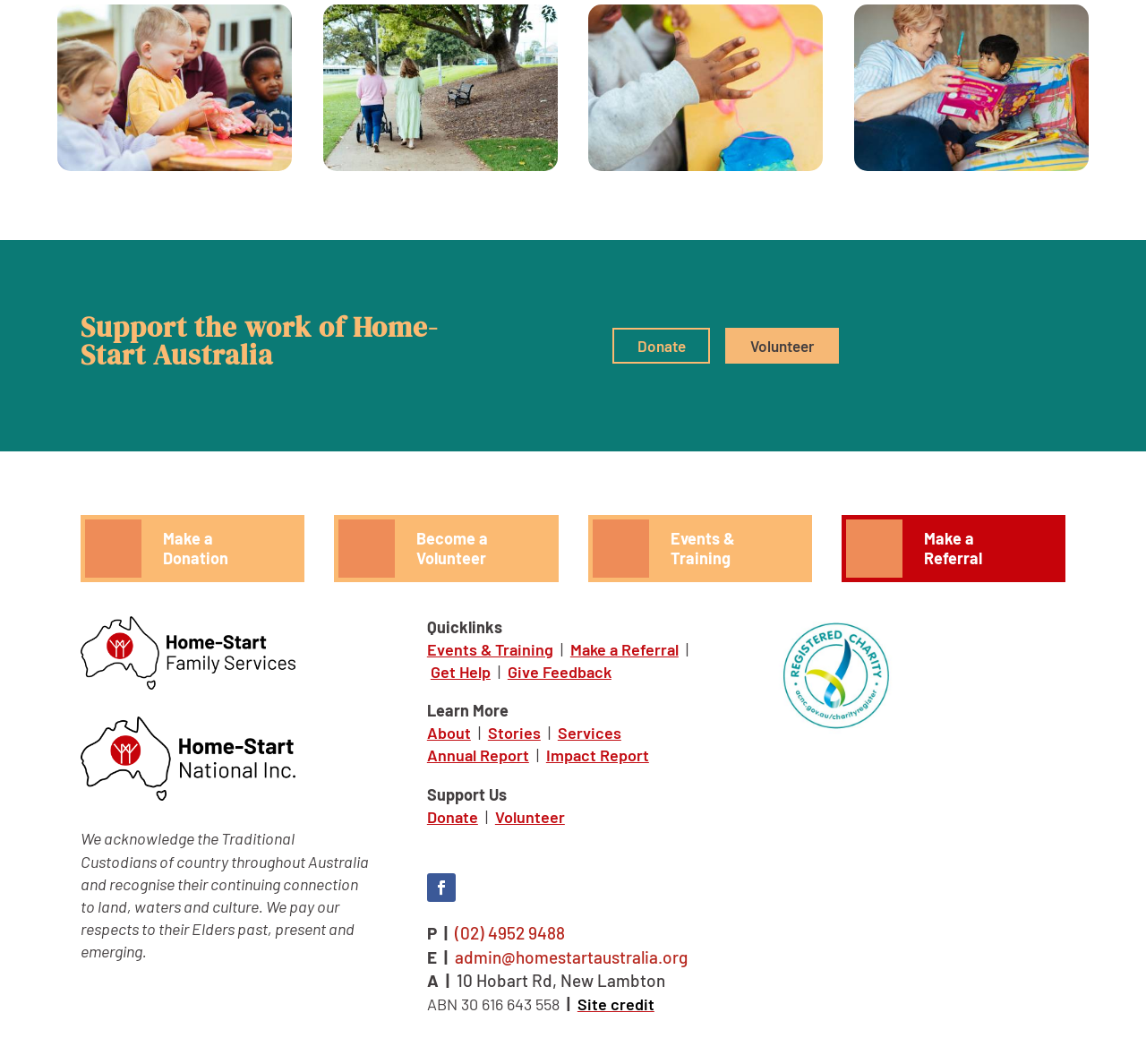Please provide the bounding box coordinates for the element that needs to be clicked to perform the following instruction: "Click on 'https://ecosoberhouse.com/'". The coordinates should be given as four float numbers between 0 and 1, i.e., [left, top, right, bottom].

None